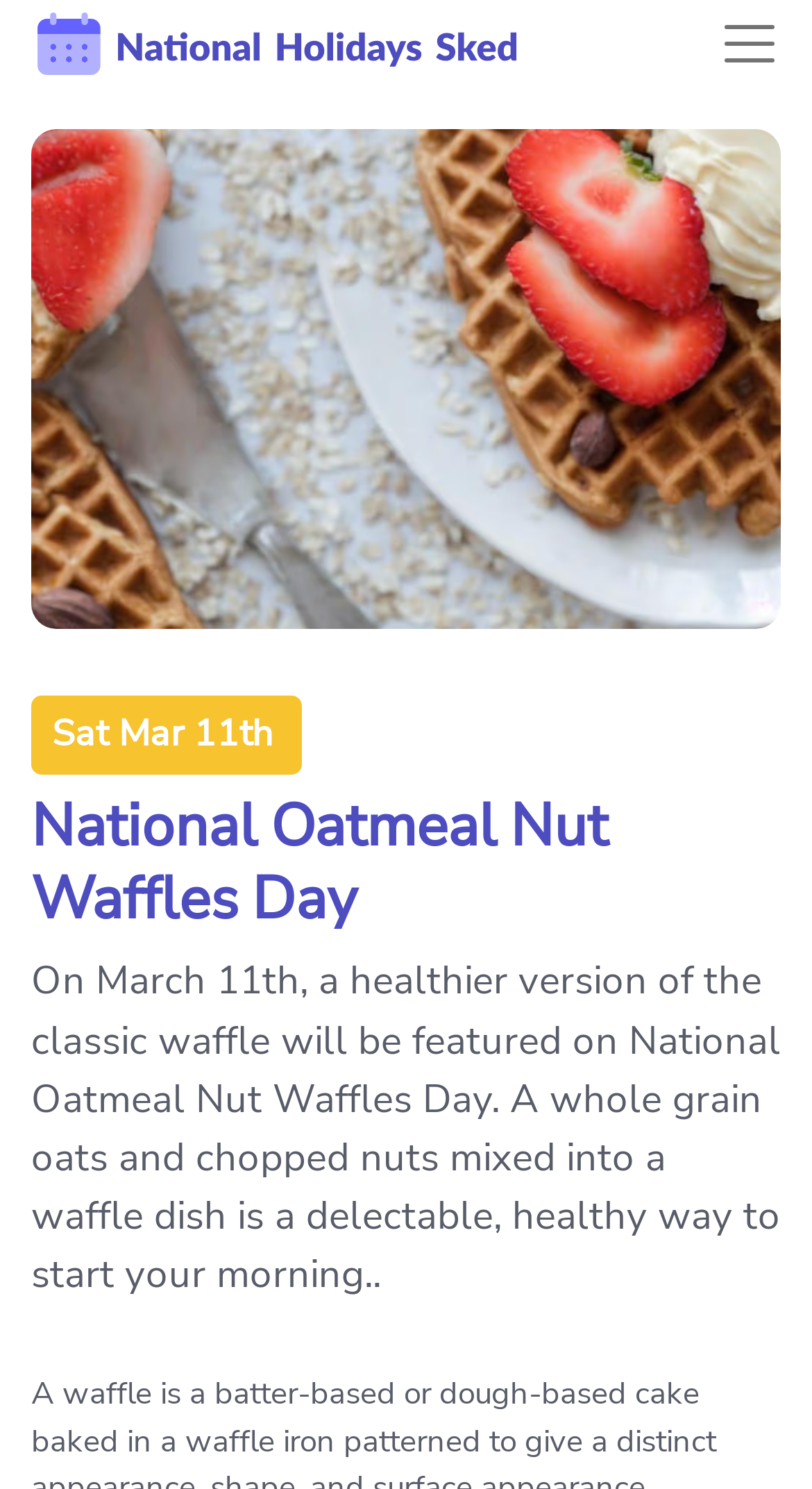Summarize the webpage with intricate details.

The webpage is dedicated to National Oatmeal Nut Waffles Day, which is celebrated on March 11th. At the top left of the page, there is a logo of National Holidays, accompanied by a link to the logo. Below the logo, there is a button to toggle navigation.

On the main content area, there is a large image taking up most of the width, featuring a waffle with the title "National Oatmeal Nut Waffle Day - March 11" written on it. Below the image, there is a link indicating the date "Sat Mar 11th". 

A heading with the title "National Oatmeal Nut Waffles Day" is placed below the date link. Following the heading, there is a paragraph of text that describes the healthier version of the classic waffle, made with whole grain oats and chopped nuts, as a delicious and healthy way to start the morning.

Overall, the webpage has a simple and clean layout, with a prominent image and clear headings and text that provide information about National Oatmeal Nut Waffles Day.